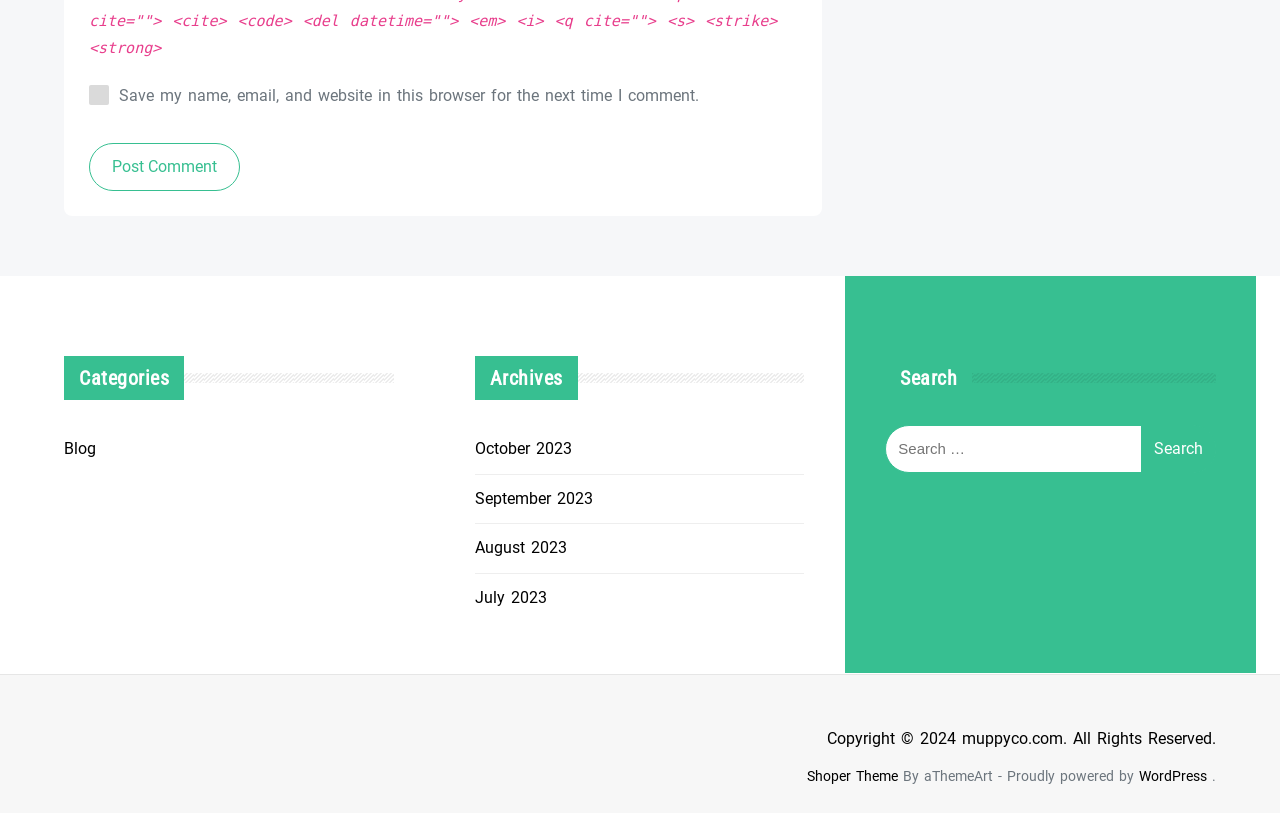Utilize the details in the image to give a detailed response to the question: What is the website powered by?

The static text at the bottom of the page reads 'Proudly powered by WordPress', which suggests that the website is built using the WordPress platform.